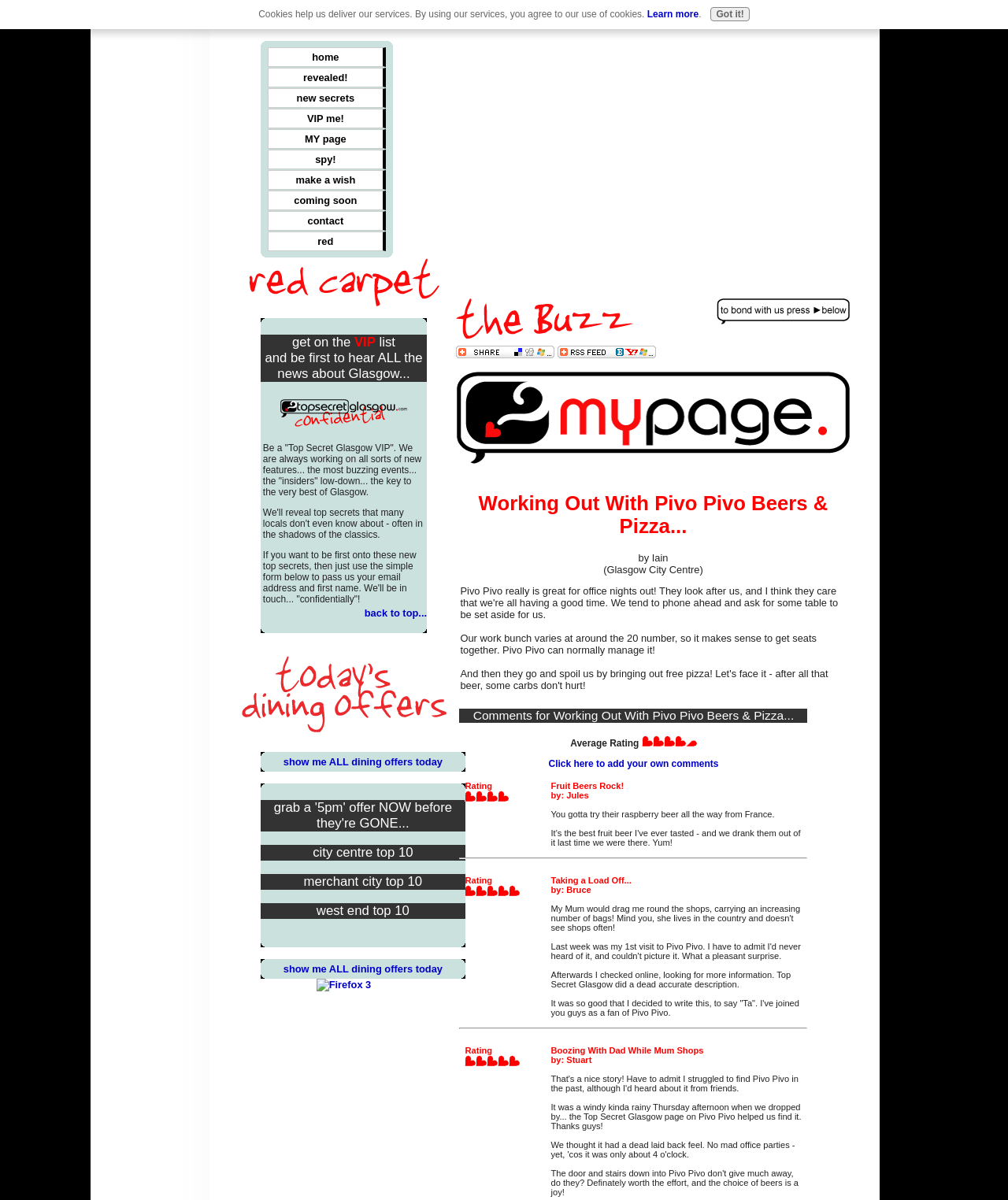Generate the text of the webpage's primary heading.

Working Out With Pivo Pivo Beers & Pizza...